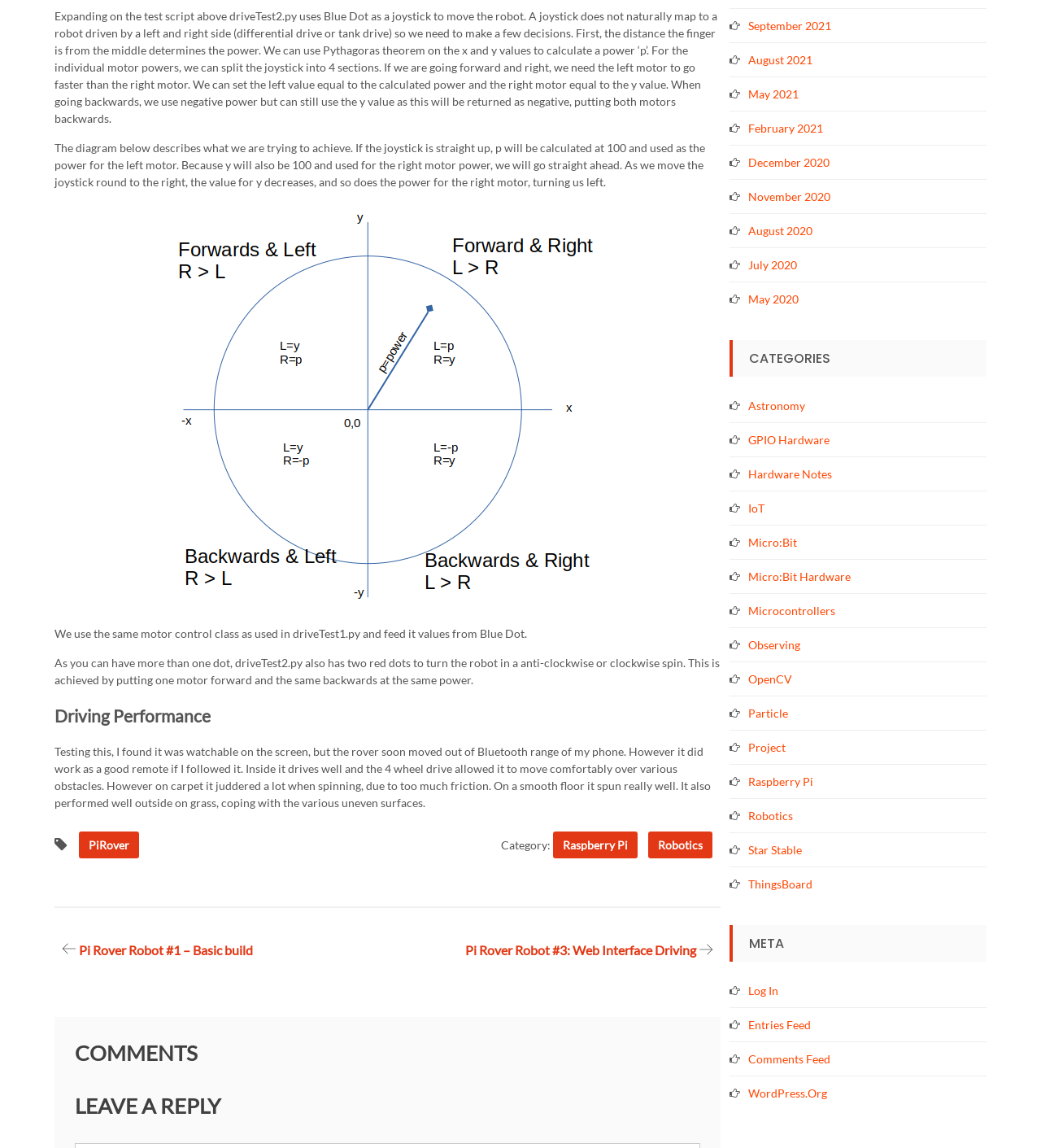Give a one-word or short-phrase answer to the following question: 
What is the name of the robot being discussed?

PiRover